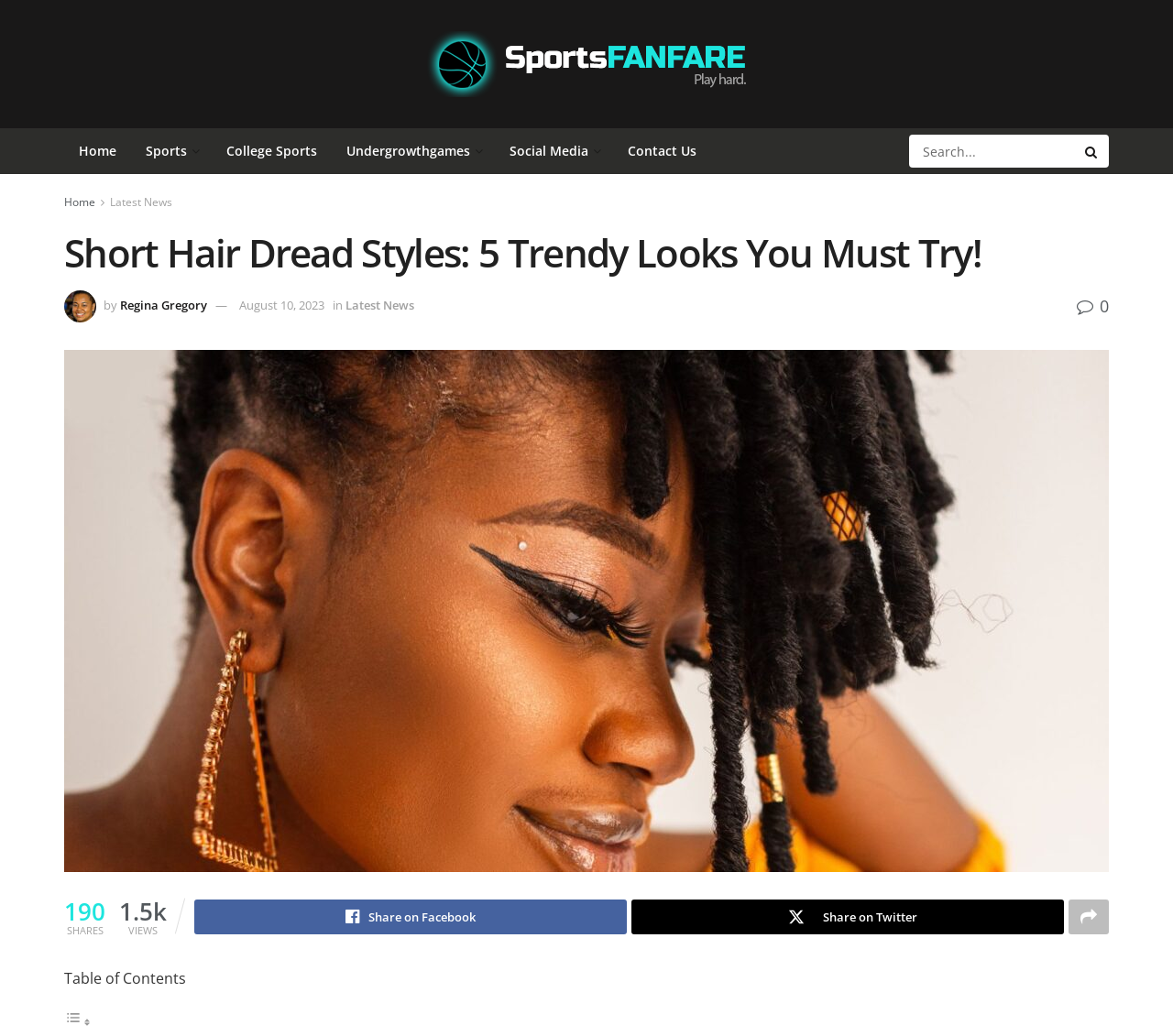Pinpoint the bounding box coordinates of the area that should be clicked to complete the following instruction: "Click on the 'Home' link". The coordinates must be given as four float numbers between 0 and 1, i.e., [left, top, right, bottom].

[0.055, 0.124, 0.112, 0.168]